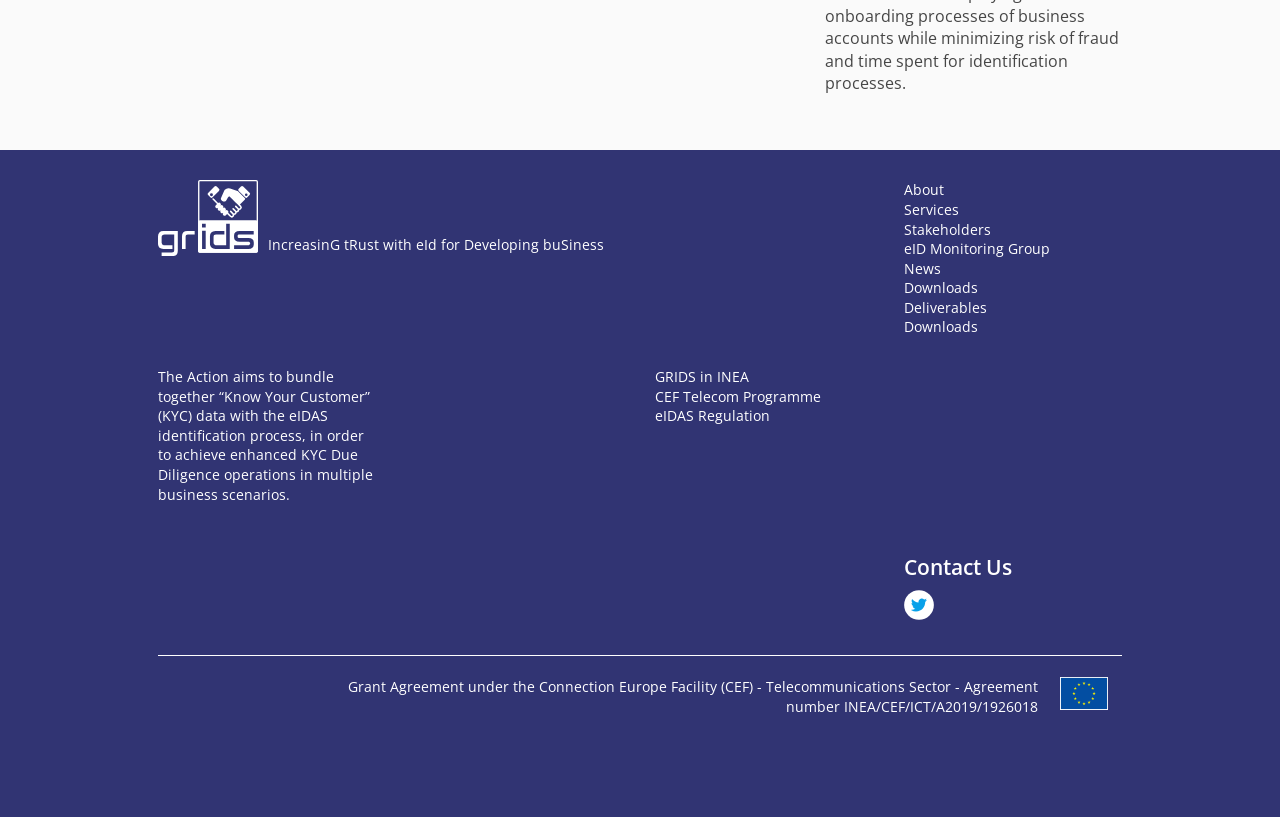Locate the bounding box coordinates of the element that should be clicked to execute the following instruction: "Go to the About page".

[0.706, 0.221, 0.737, 0.244]